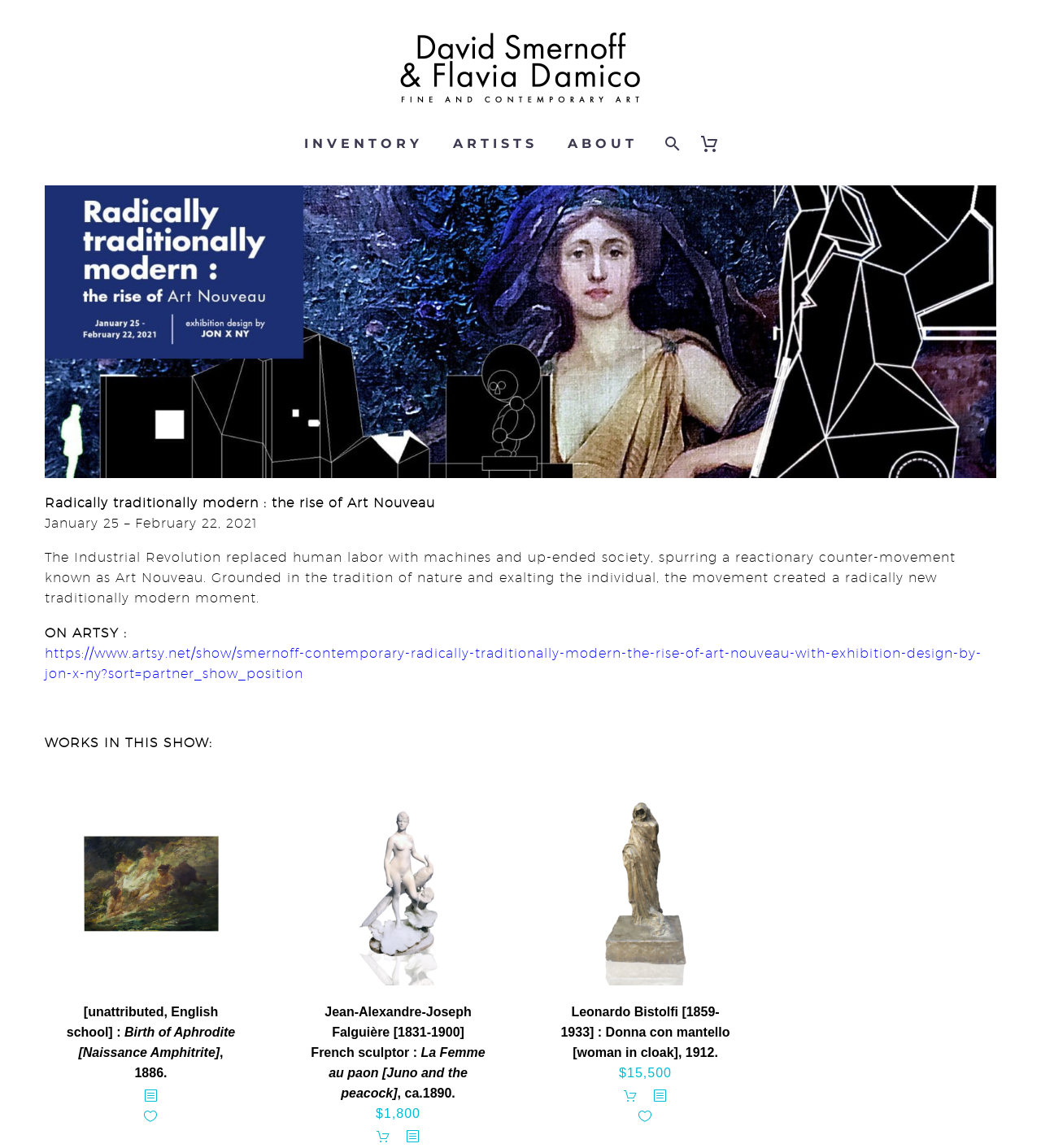What is the exhibition period of 'Radically traditionally modern : the rise of Art Nouveau'?
Based on the image, answer the question with as much detail as possible.

I found the exhibition period of 'Radically traditionally modern : the rise of Art Nouveau' by looking at the text that describes the exhibition. The text states that the exhibition period is from January 25 to February 22, 2021.